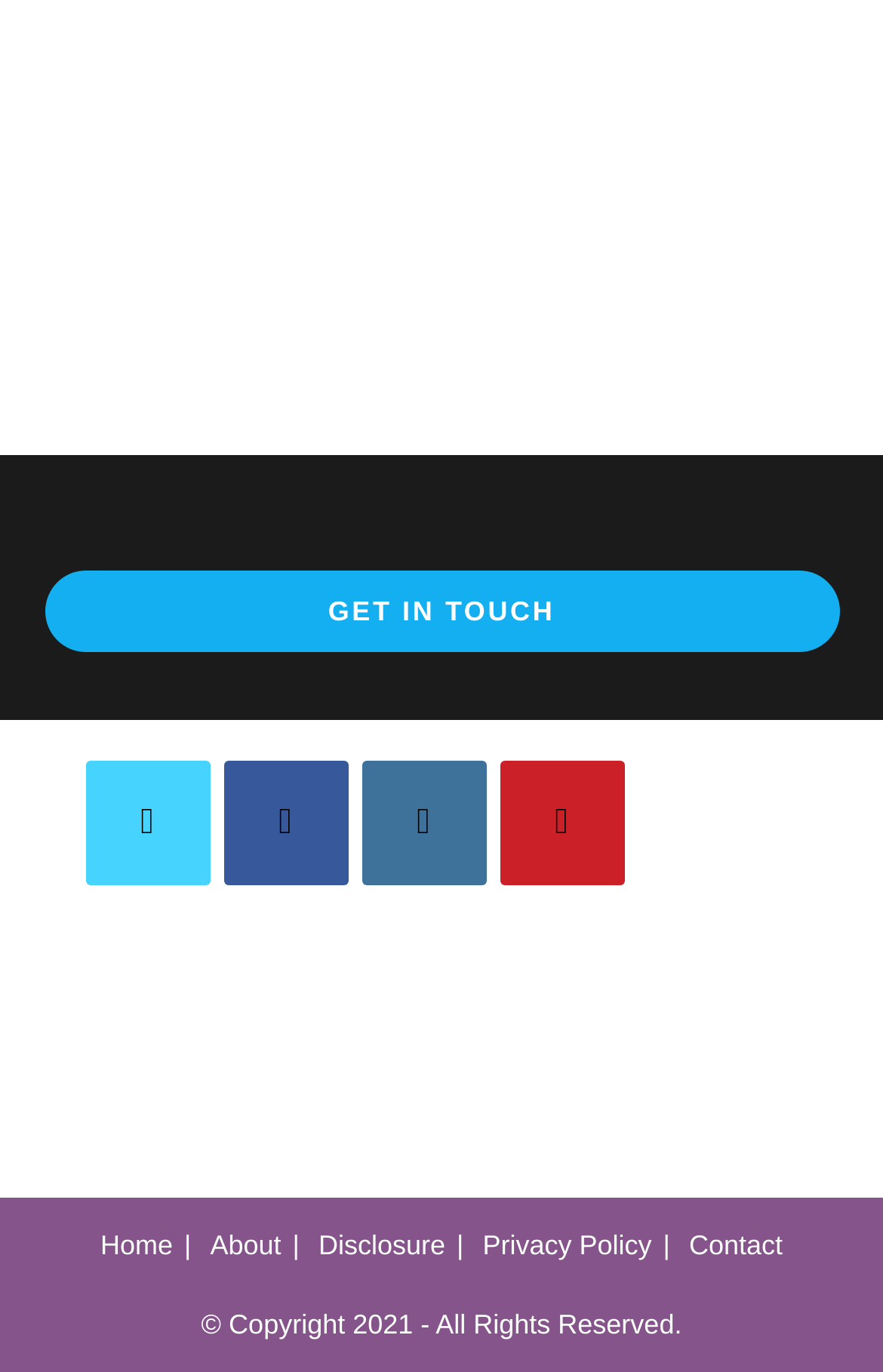Provide a single word or phrase answer to the question: 
What is the first navigation link?

Home